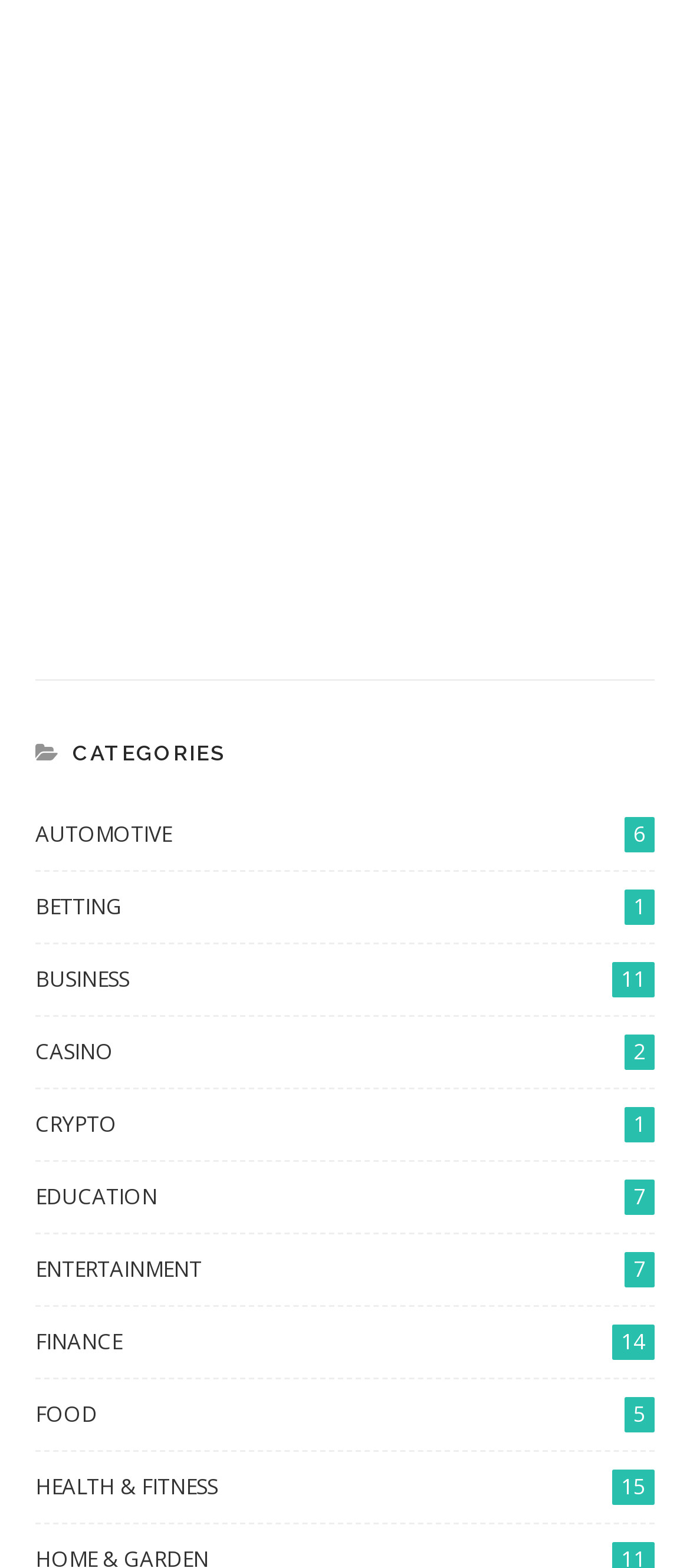What is the title of the first article?
Can you give a detailed and elaborate answer to the question?

I looked at the first link on the webpage, which is a heading element, and its text content is 'Exploring The Marvels Of Manytoon: A Comprehensive Guide To Your Favorite Webtoon Platform'.